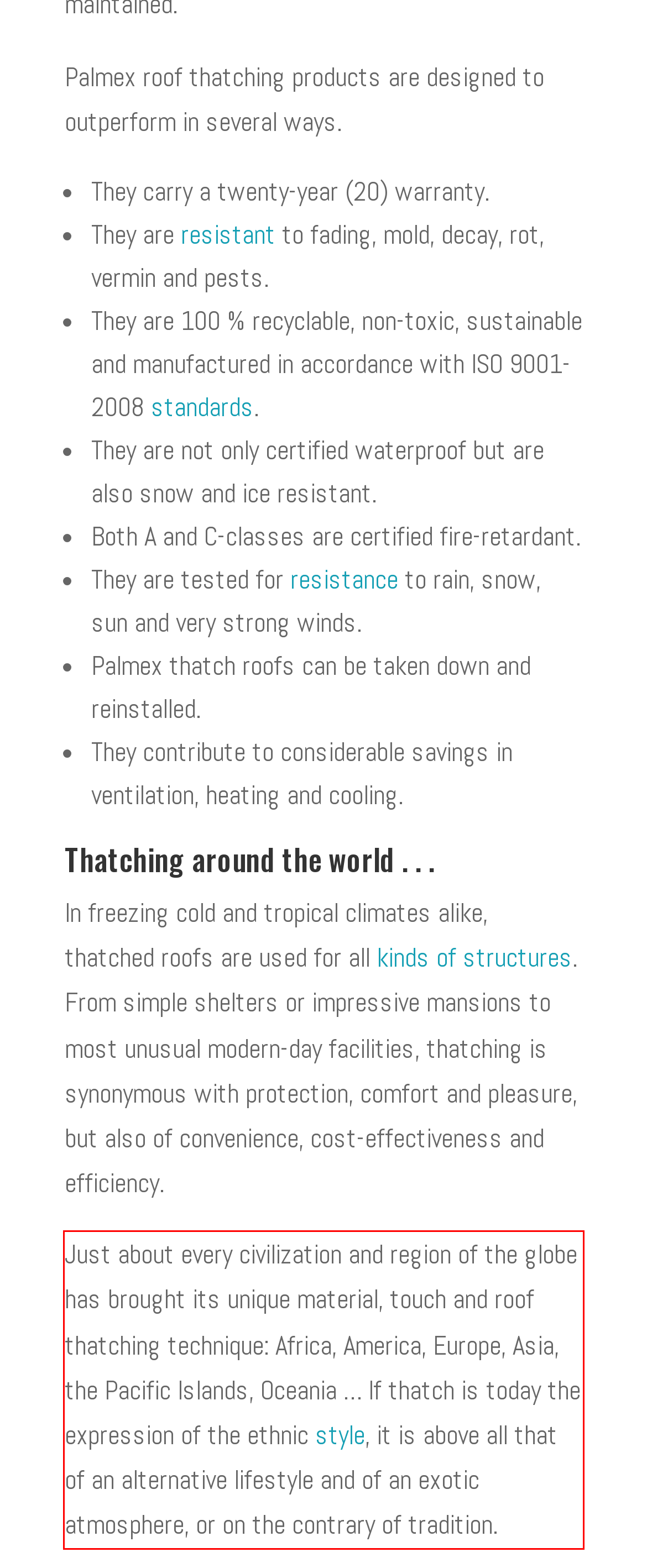Perform OCR on the text inside the red-bordered box in the provided screenshot and output the content.

Just about every civilization and region of the globe has brought its unique material, touch and roof thatching technique: Africa, America, Europe, Asia, the Pacific Islands, Oceania … If thatch is today the expression of the ethnic style, it is above all that of an alternative lifestyle and of an exotic atmosphere, or on the contrary of tradition.